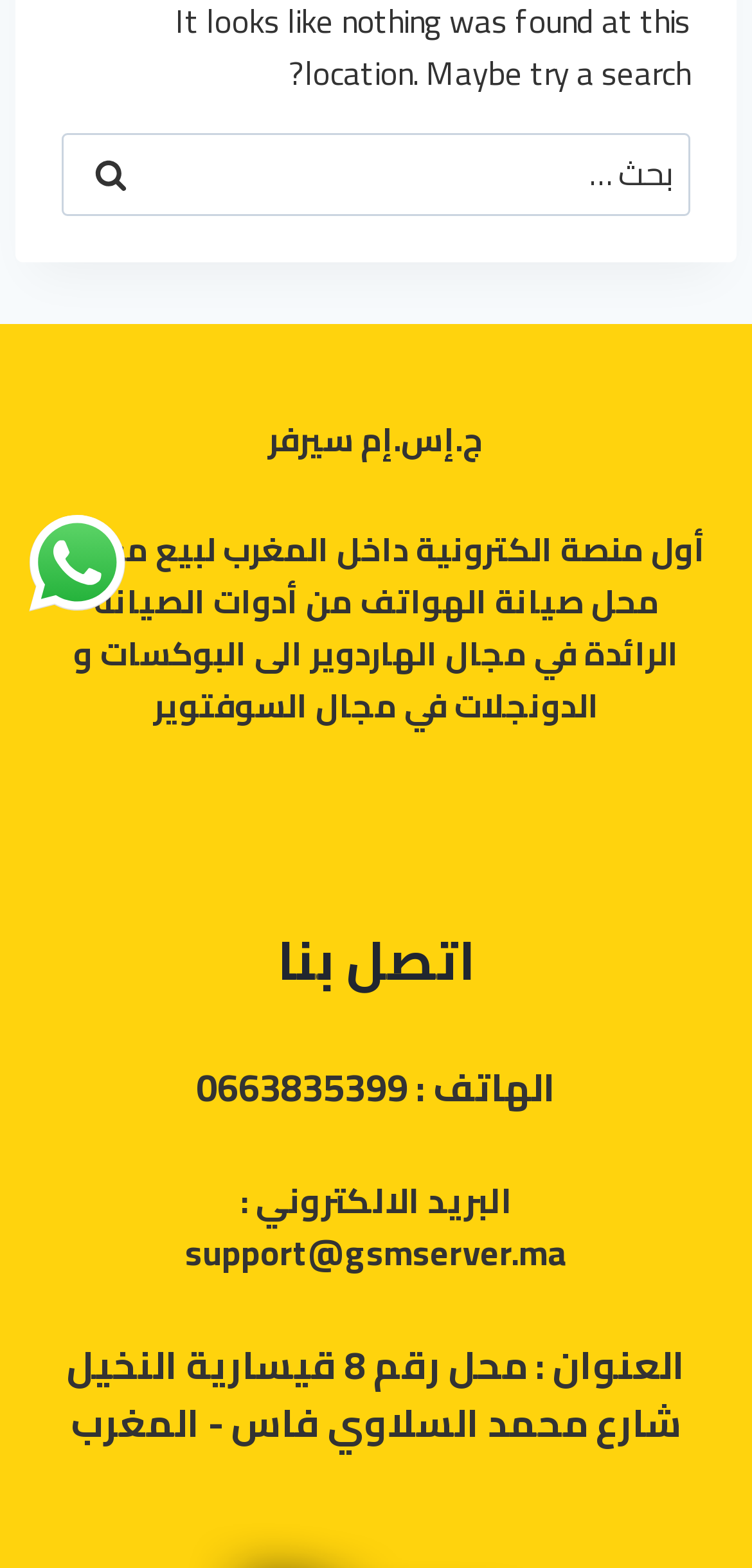Bounding box coordinates are given in the format (top-left x, top-left y, bottom-right x, bottom-right y). All values should be floating point numbers between 0 and 1. Provide the bounding box coordinate for the UI element described as: 0663835399

[0.26, 0.67, 0.542, 0.715]